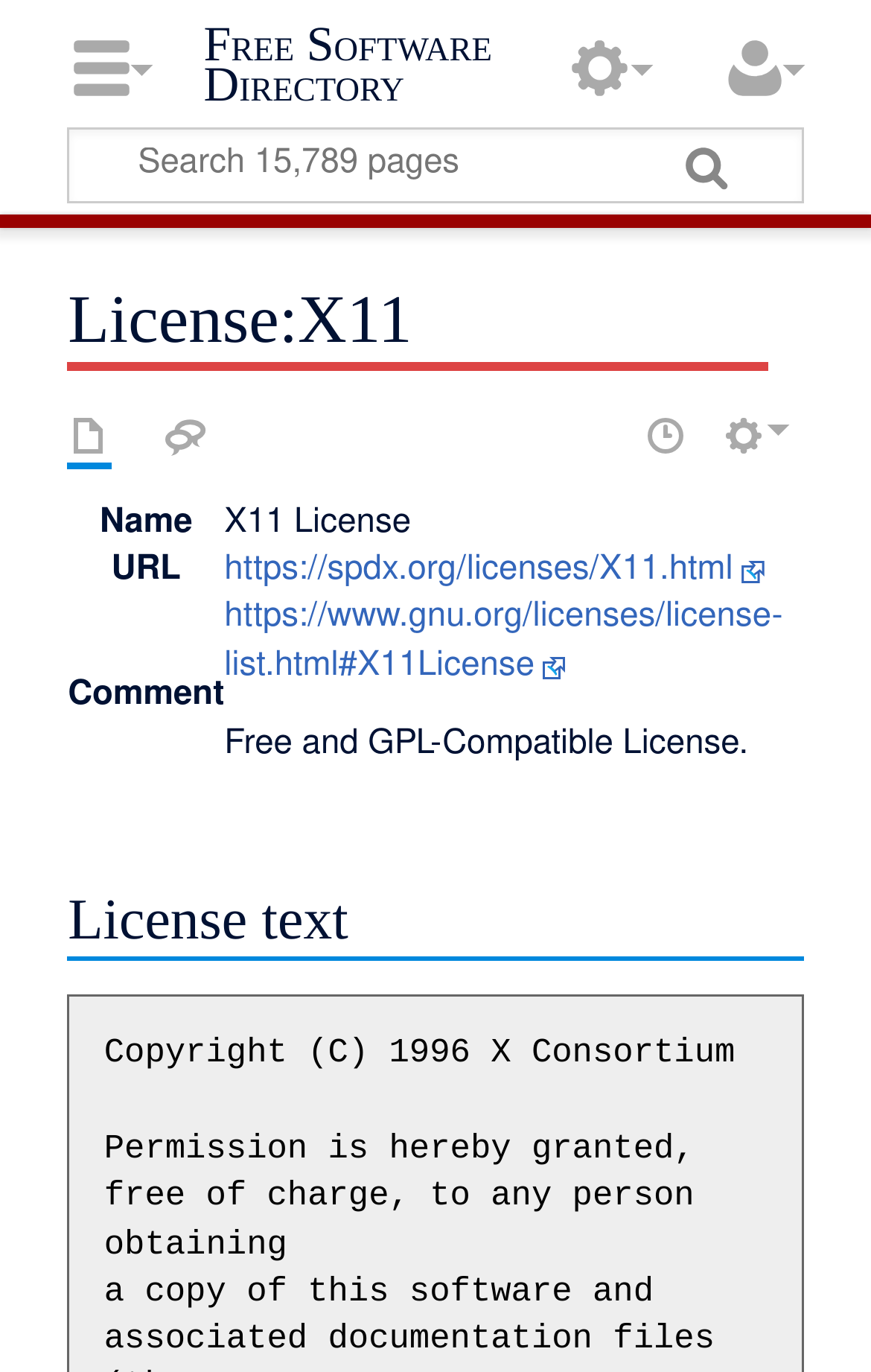How many navigation sections are there?
Respond to the question with a well-detailed and thorough answer.

I counted the number of navigation sections by looking at the headings 'Navigation' and 'Wiki tools', which suggest that there are two separate navigation sections.